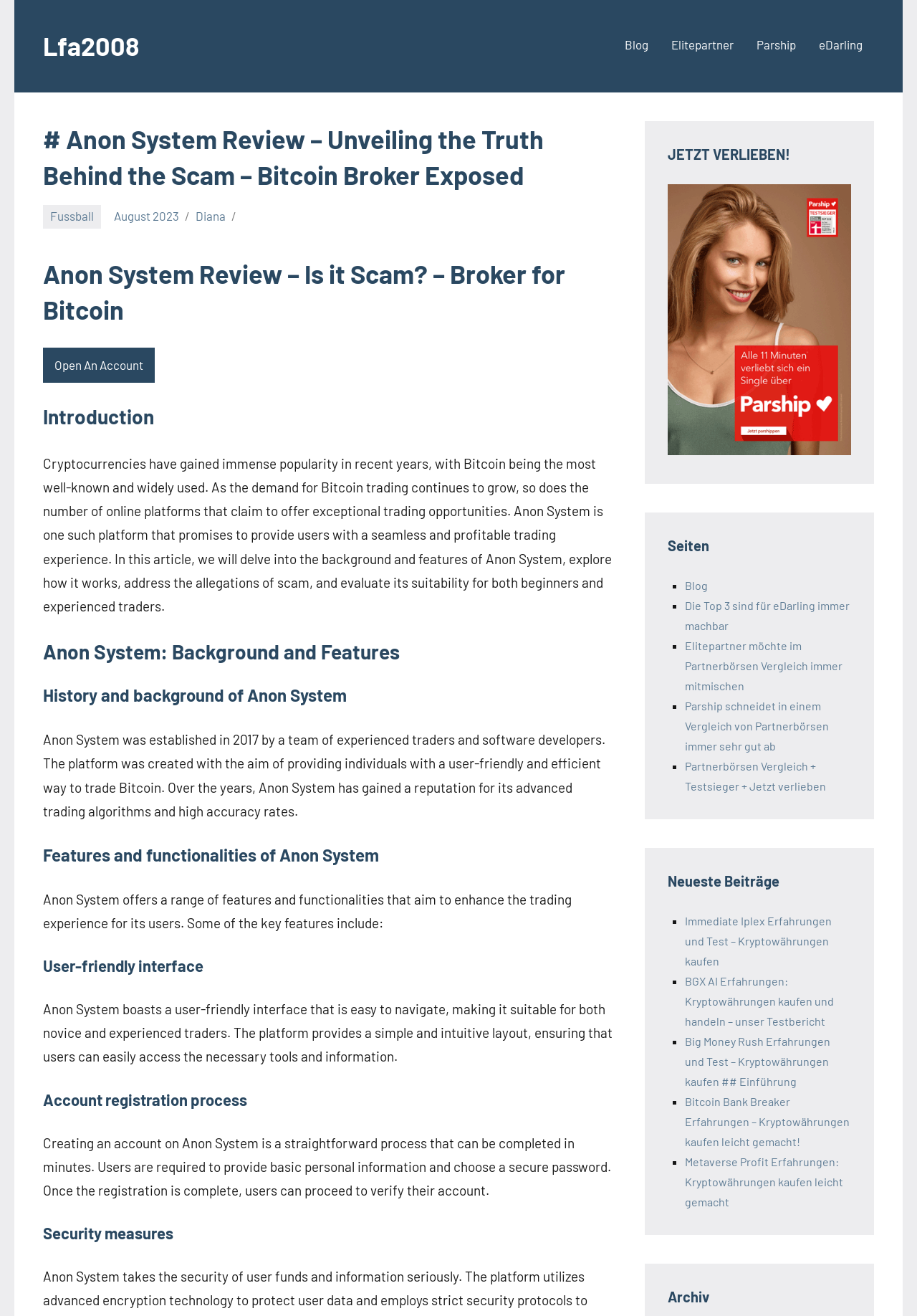Provide a short, one-word or phrase answer to the question below:
How many links are present in the navigation menu?

4